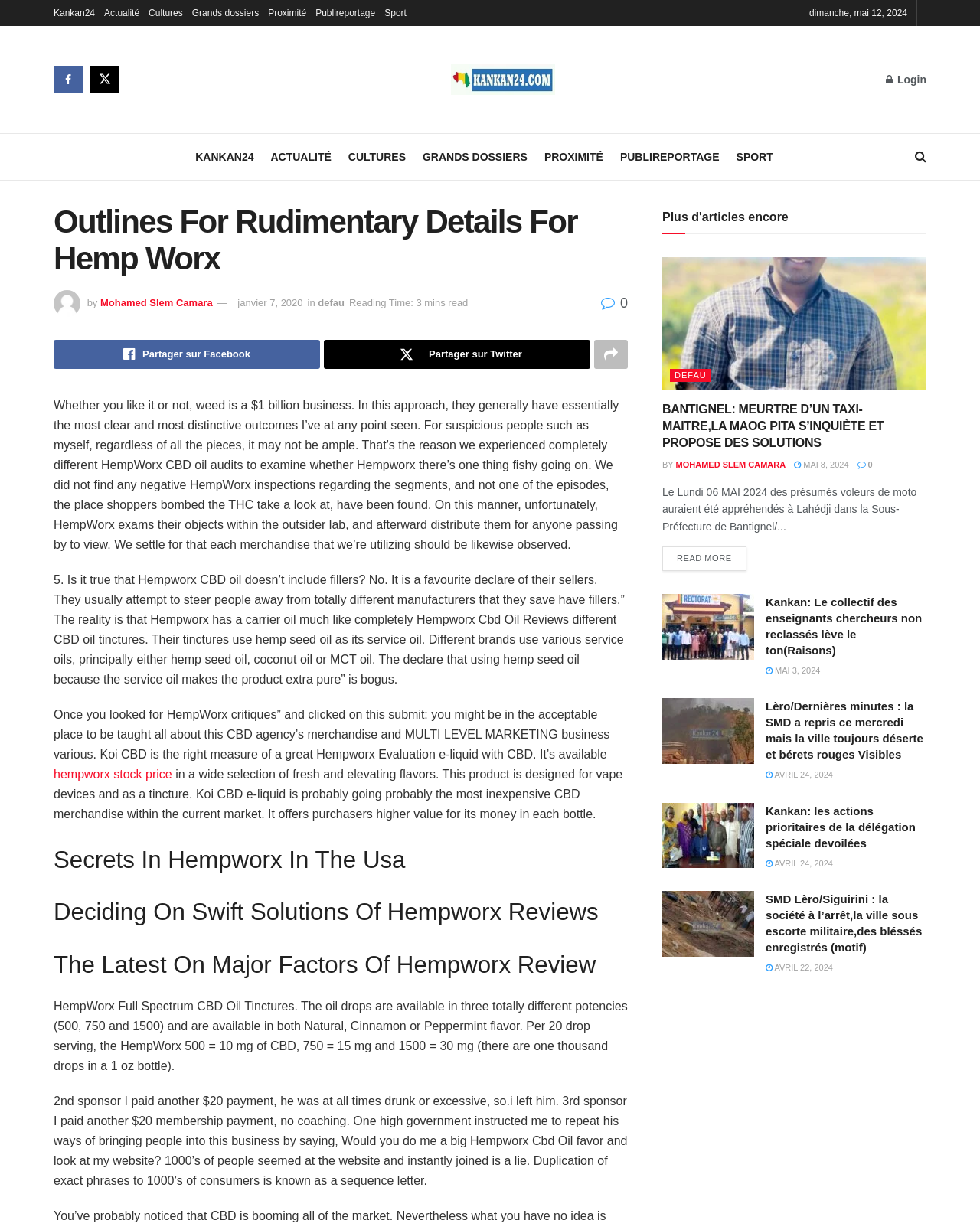Find the bounding box coordinates of the UI element according to this description: "defau".

[0.684, 0.3, 0.726, 0.31]